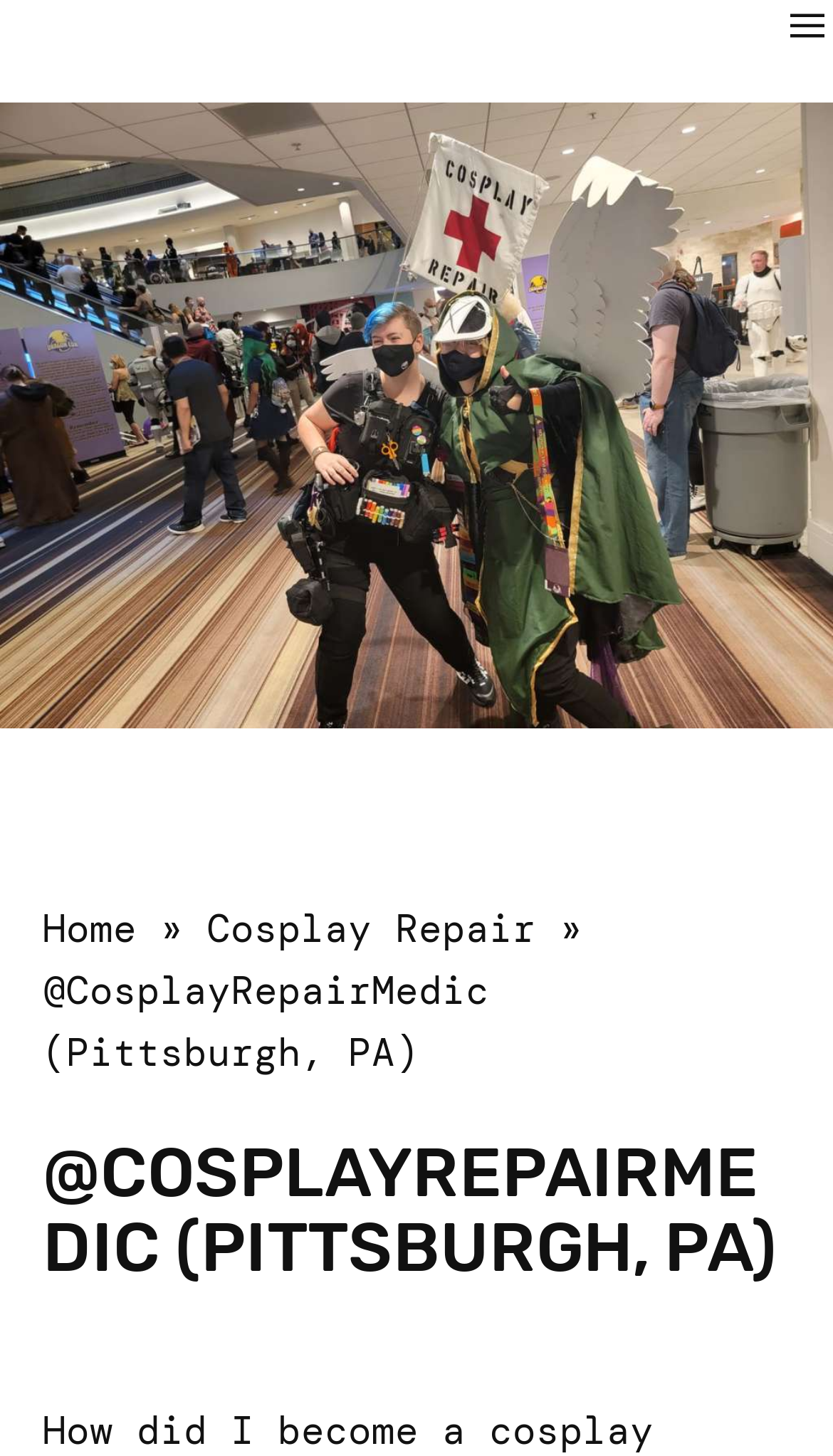How many navigation links are there?
Please provide a single word or phrase as your answer based on the screenshot.

3